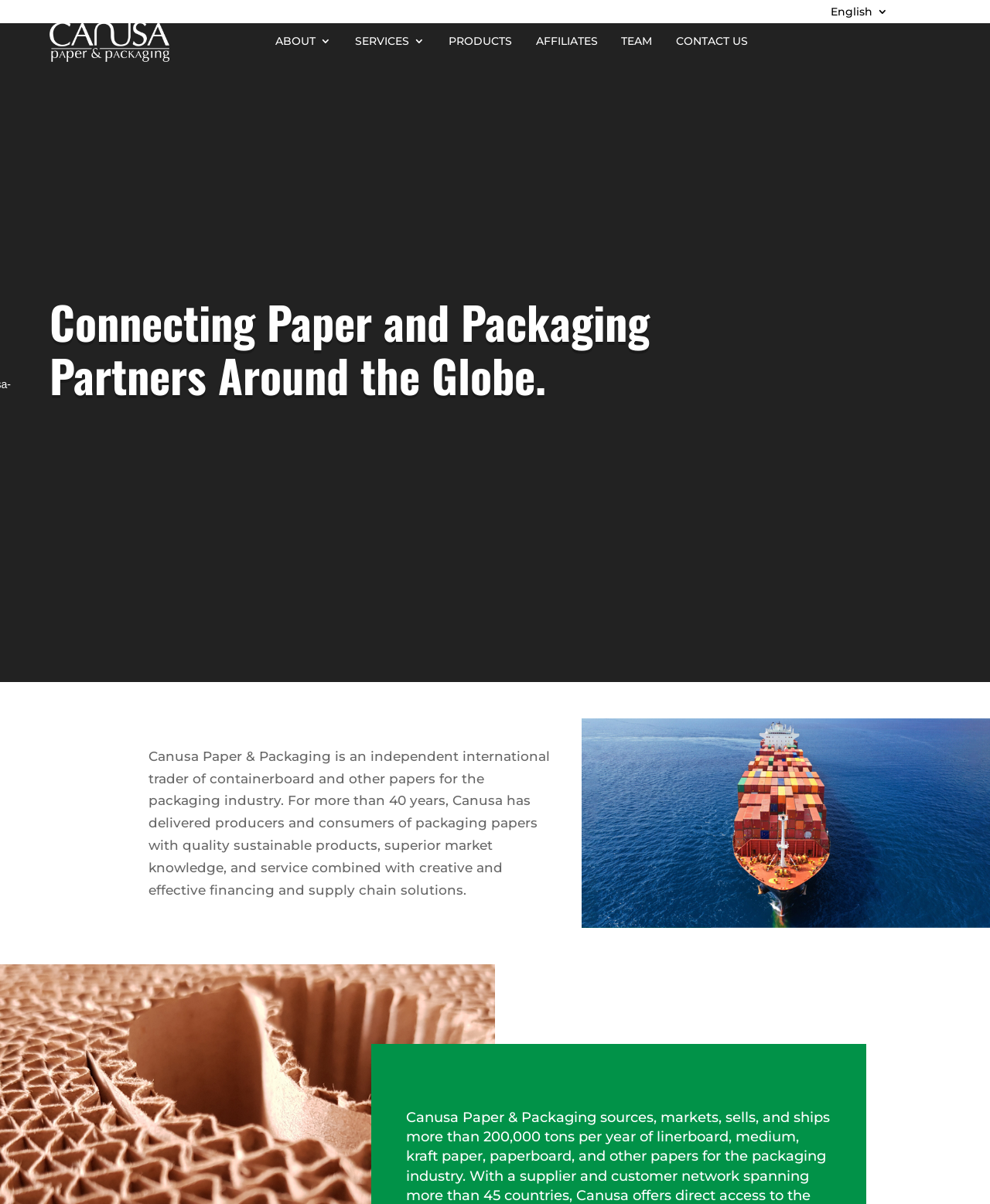Locate the primary headline on the webpage and provide its text.

Connecting Paper and Packaging
Partners Around the Globe.